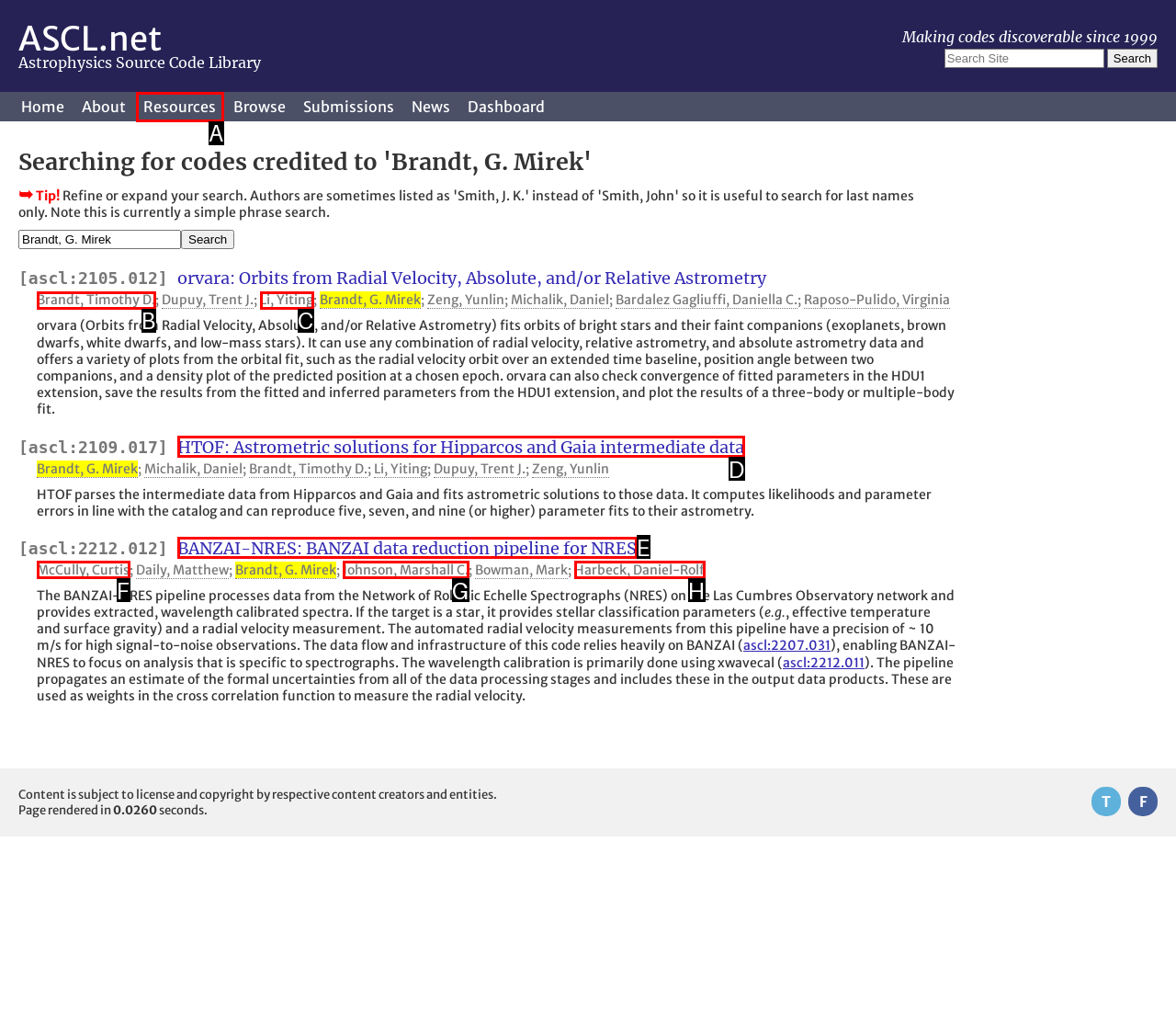Identify the correct HTML element to click for the task: Browse HTOF: Astrometric solutions for Hipparcos and Gaia intermediate data. Provide the letter of your choice.

D